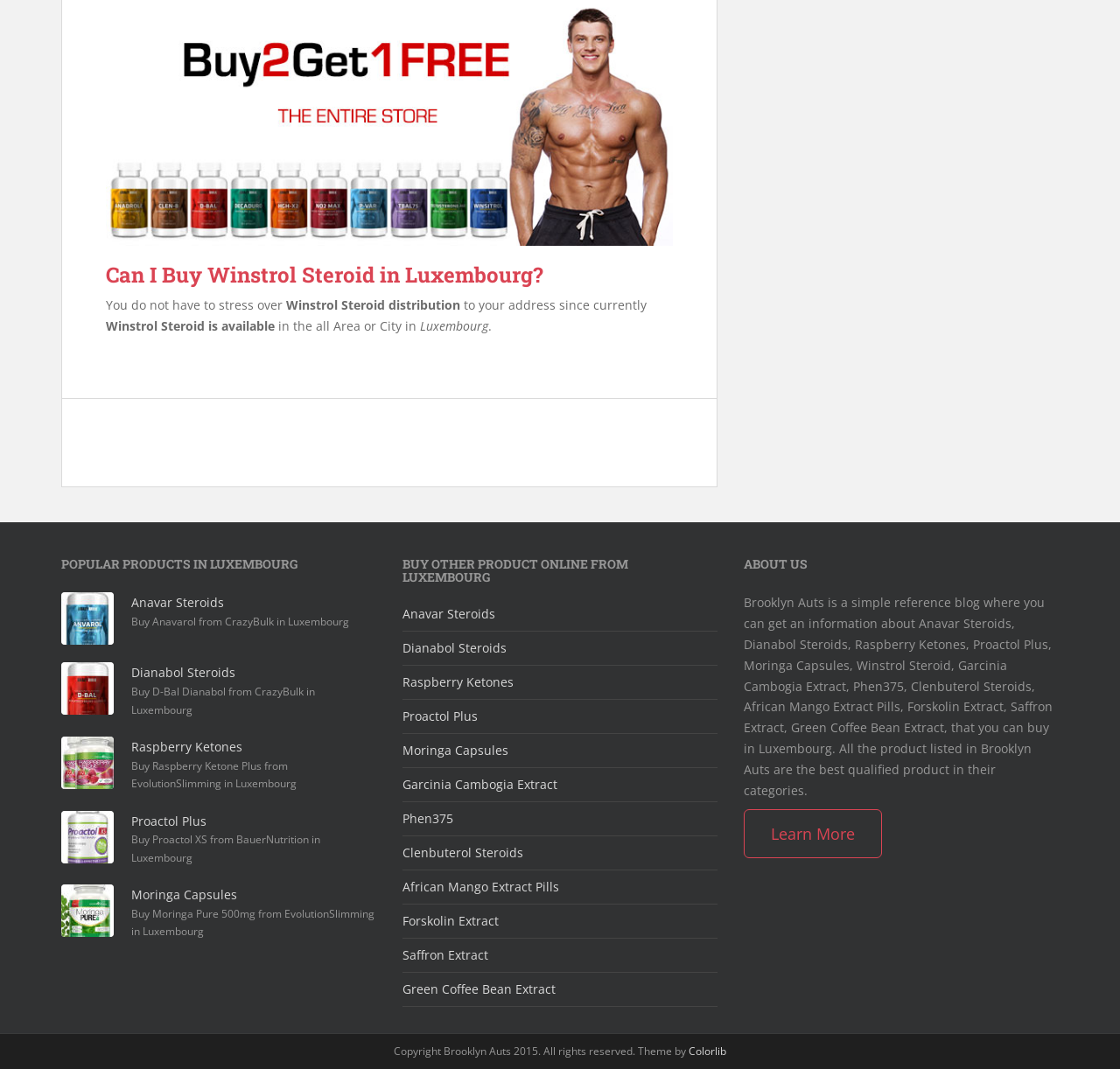Find the bounding box coordinates of the clickable region needed to perform the following instruction: "Click on 'Winstrol Steroid distribution'". The coordinates should be provided as four float numbers between 0 and 1, i.e., [left, top, right, bottom].

[0.255, 0.278, 0.411, 0.293]